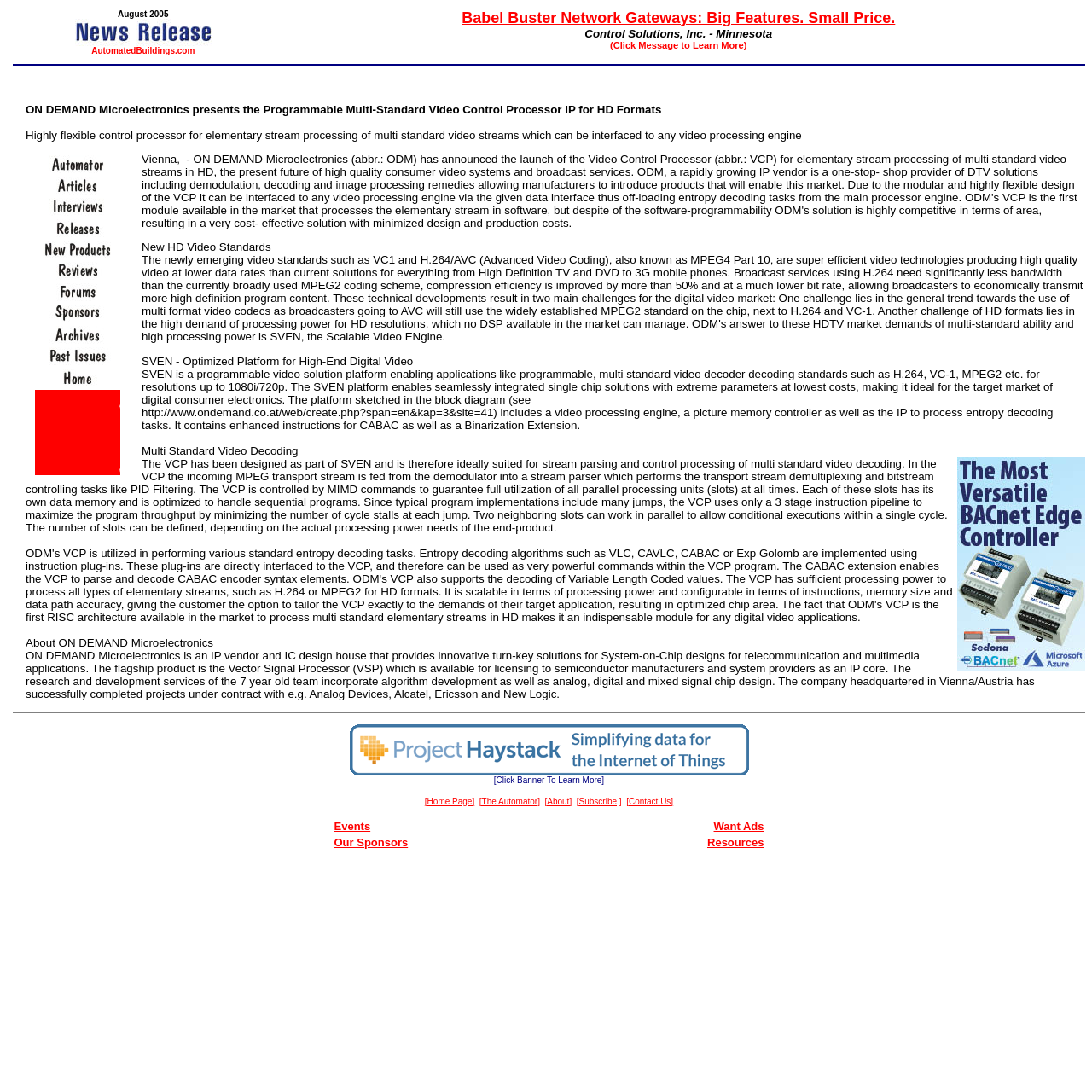Can you find the bounding box coordinates of the area I should click to execute the following instruction: "Click 'Haystack Connect 2019'"?

[0.32, 0.664, 0.686, 0.71]